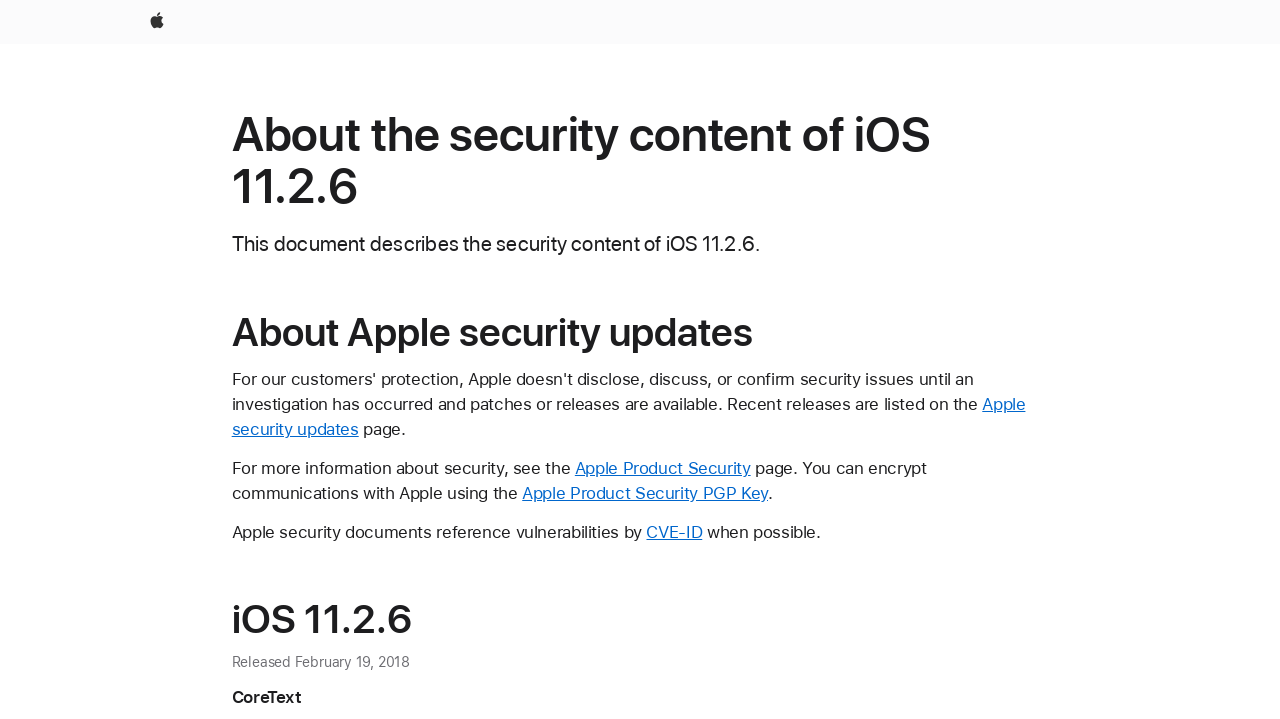Explain in detail what is displayed on the webpage.

The webpage is about the security content of iOS 11.2.6, as indicated by the title "About the security content of iOS 11.2.6 - Apple Support (English)" at the top. 

At the top left corner, there is a navigation menu labeled "Global" with an "Apple" link and an accompanying image. 

Below the navigation menu, there is a heading "About the security content of iOS 11.2.6" followed by a brief description "This document describes the security content of iOS 11.2.6." 

Further down, there is another heading "About Apple security updates" with a link to "Apple security updates" and a brief sentence "page." 

The webpage then provides more information about security, with a link to "Apple Product Security" and a description of how to encrypt communications with Apple using the "Apple Product Security PGP Key". 

Additionally, the webpage explains that Apple security documents reference vulnerabilities by "CVE-ID" when possible. 

The main content of the webpage is about iOS 11.2.6, with a heading "iOS 11.2.6" and a release date "Released February 19, 2018". 

Finally, there is a mention of "CoreText" at the bottom of the page.